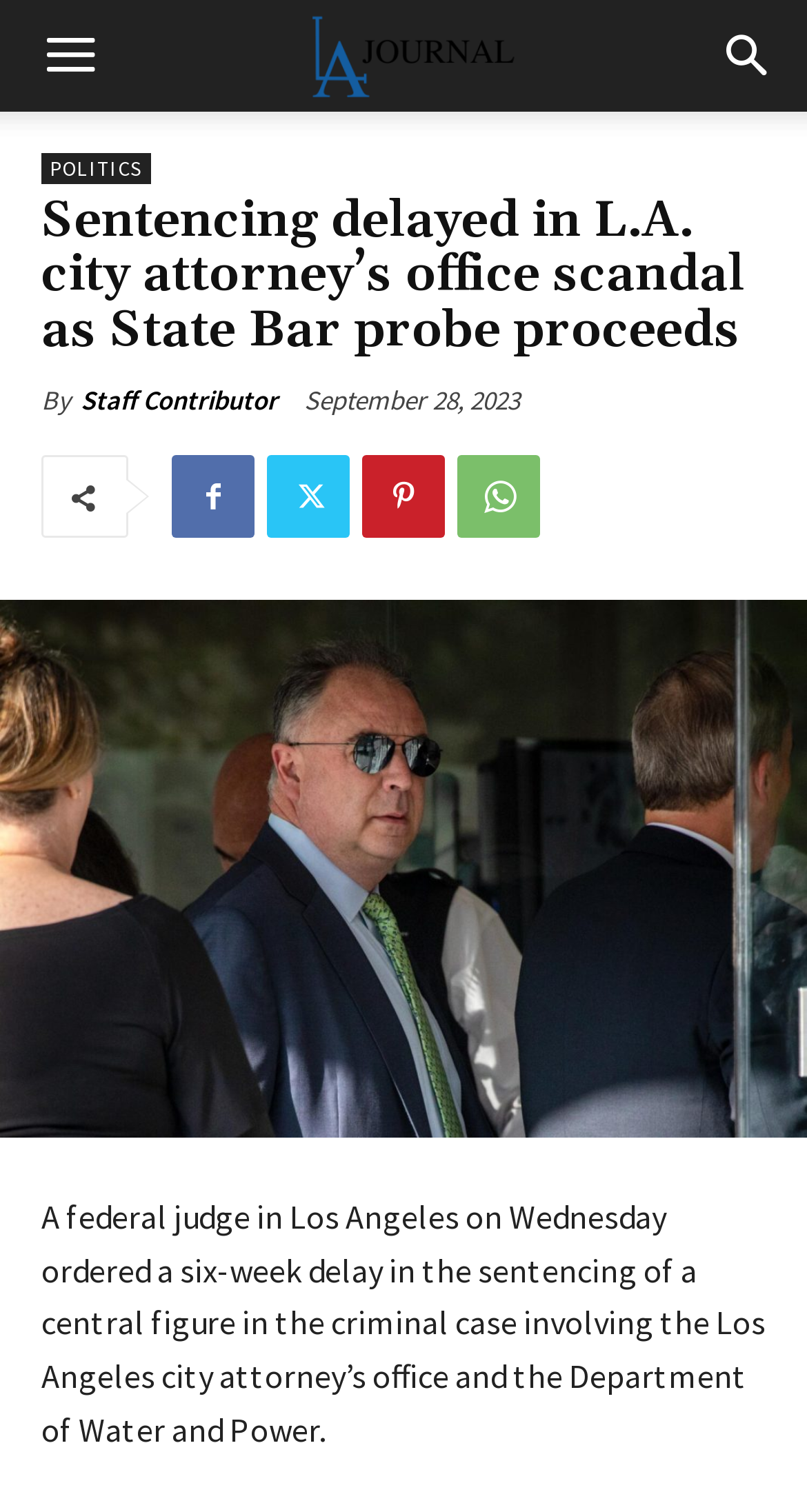Answer the question using only one word or a concise phrase: What is the image about?

sentencing delayed in LA city attorney’s office scandal